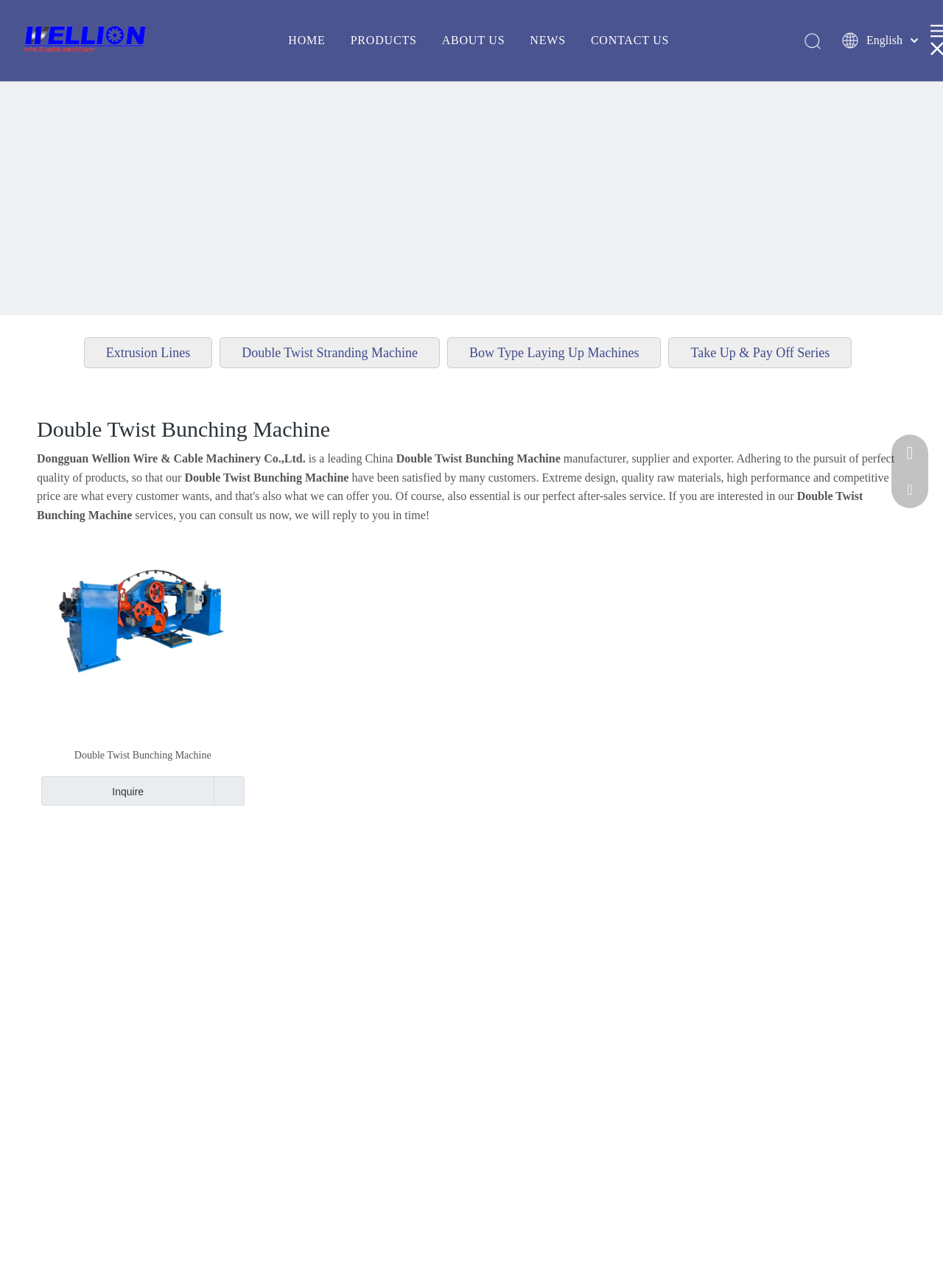Pinpoint the bounding box coordinates of the clickable element needed to complete the instruction: "Contact the supplier via phone". The coordinates should be provided as four float numbers between 0 and 1: [left, top, right, bottom].

[0.957, 0.337, 0.98, 0.366]